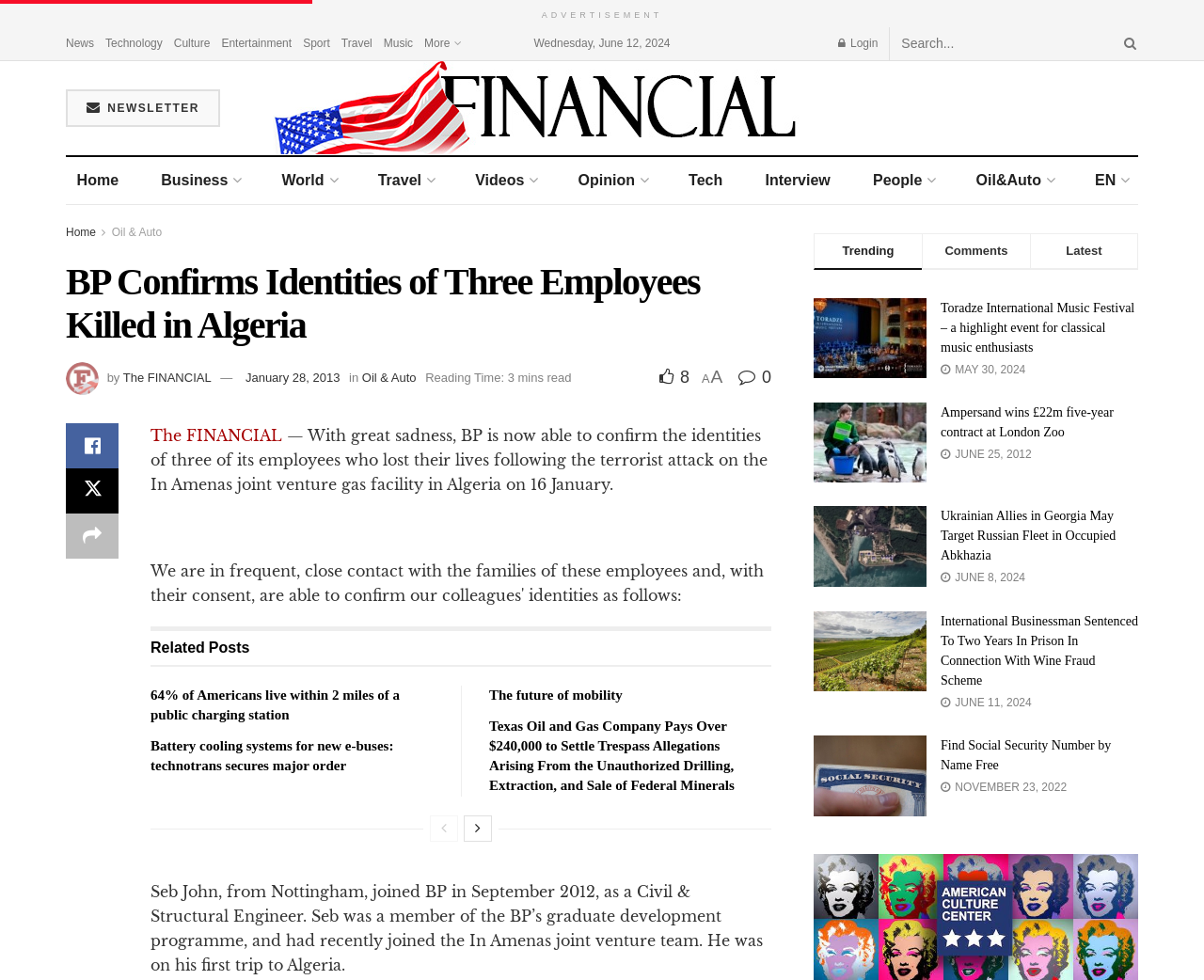What is the main title displayed on this webpage?

BP Confirms Identities of Three Employees Killed in Algeria